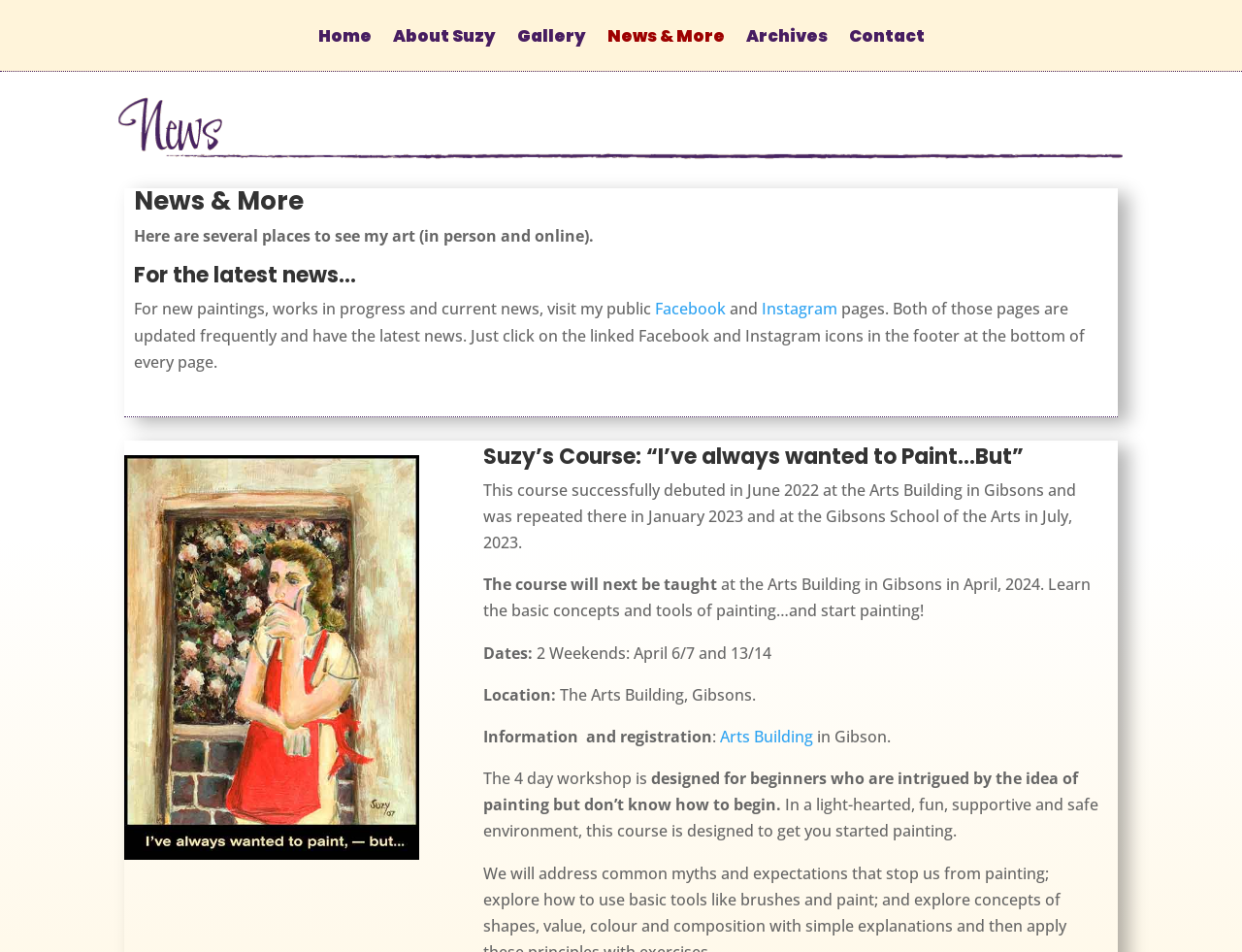Please provide a comprehensive response to the question below by analyzing the image: 
When is Suzy's next course?

The dates of Suzy's next course can be found in the text '2 Weekends: April 6/7 and 13/14', which is part of the course information section.